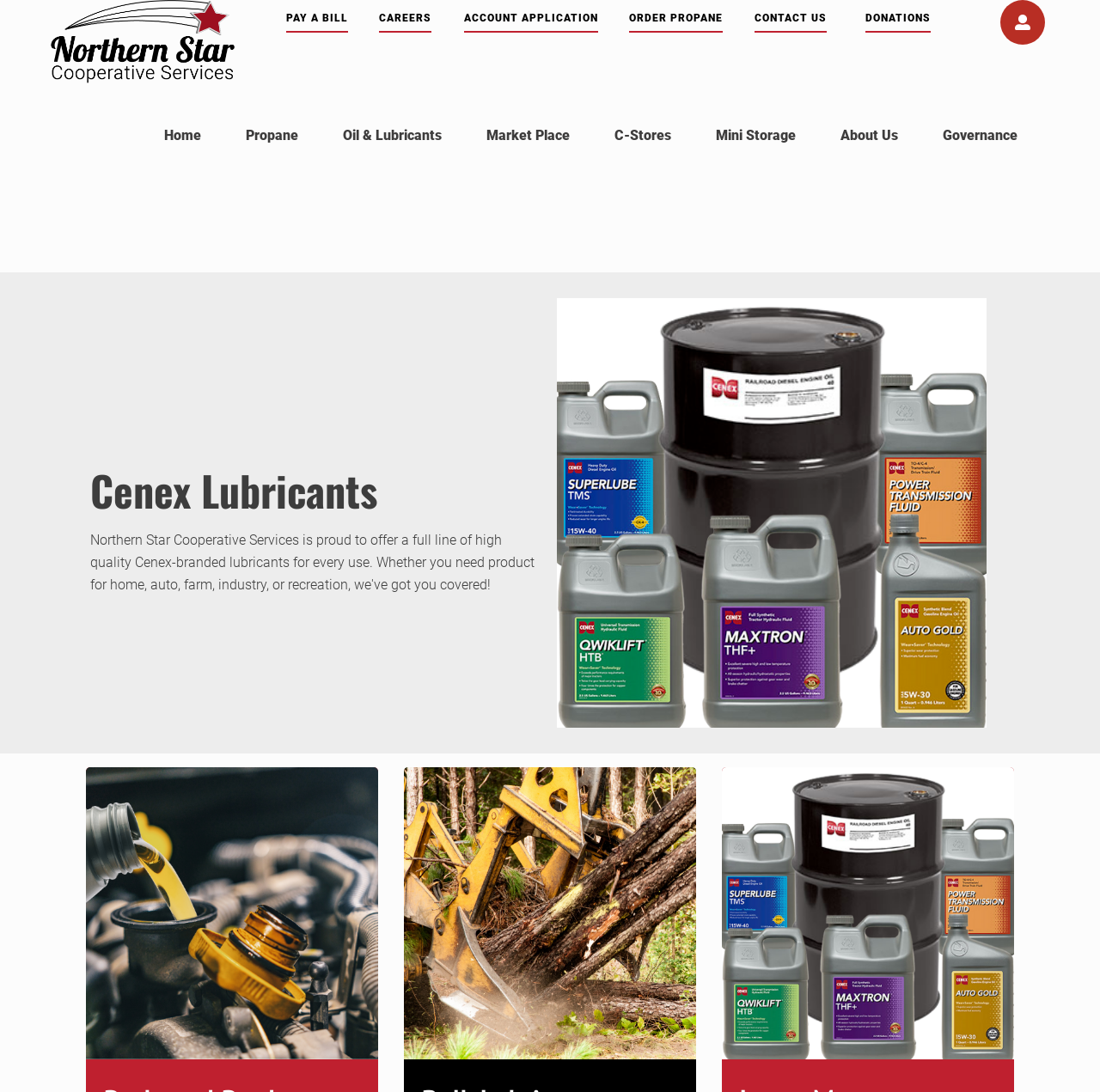Respond to the question below with a concise word or phrase:
How many images are on the webpage?

5